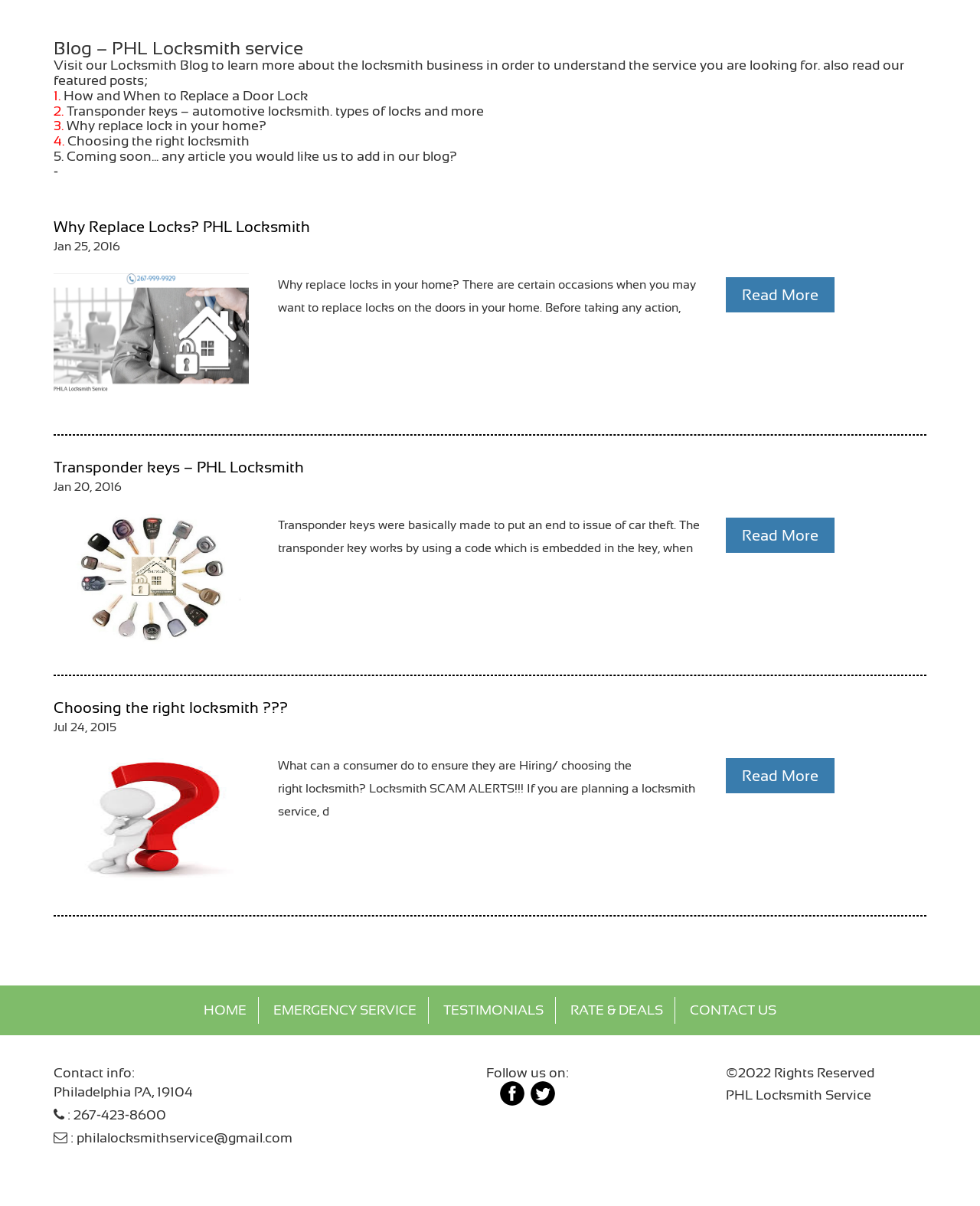Predict the bounding box for the UI component with the following description: "Rate & Deals".

[0.57, 0.825, 0.688, 0.85]